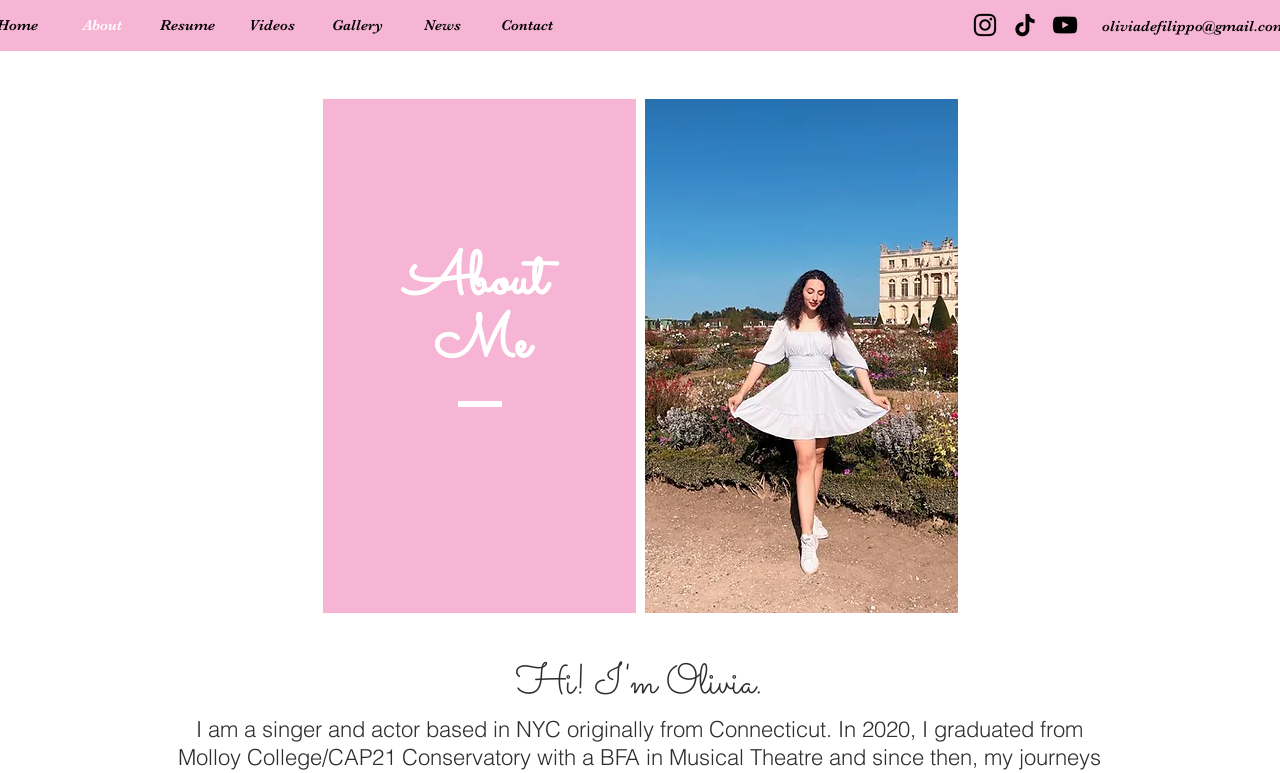What is the title of the section that describes Olivia DeFilippo?
Please answer the question with a detailed response using the information from the screenshot.

The section that describes Olivia DeFilippo is titled 'About Me', which is a heading element on the webpage.